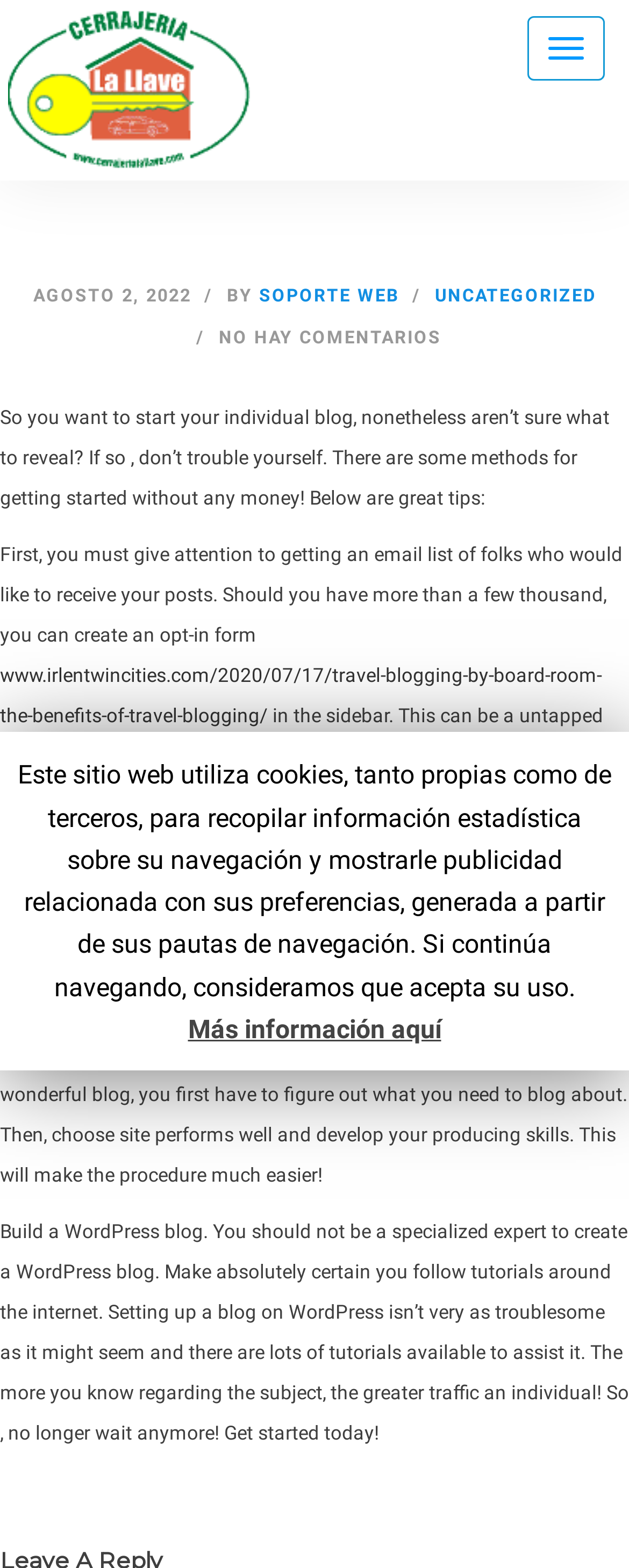Reply to the question with a brief word or phrase: How many links are in the sidebar?

4